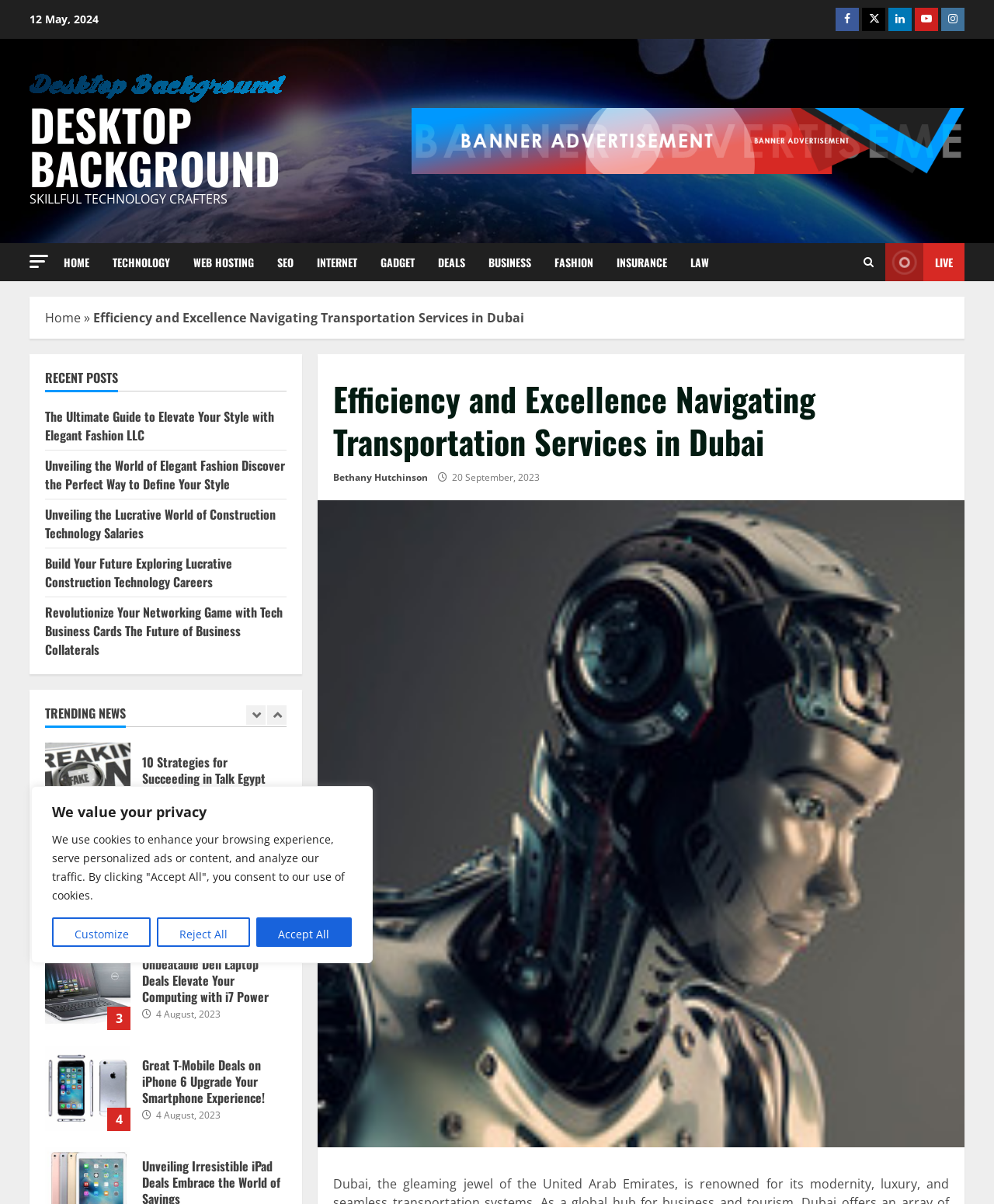Kindly determine the bounding box coordinates for the area that needs to be clicked to execute this instruction: "Click on the link to HOME page".

[0.064, 0.202, 0.102, 0.234]